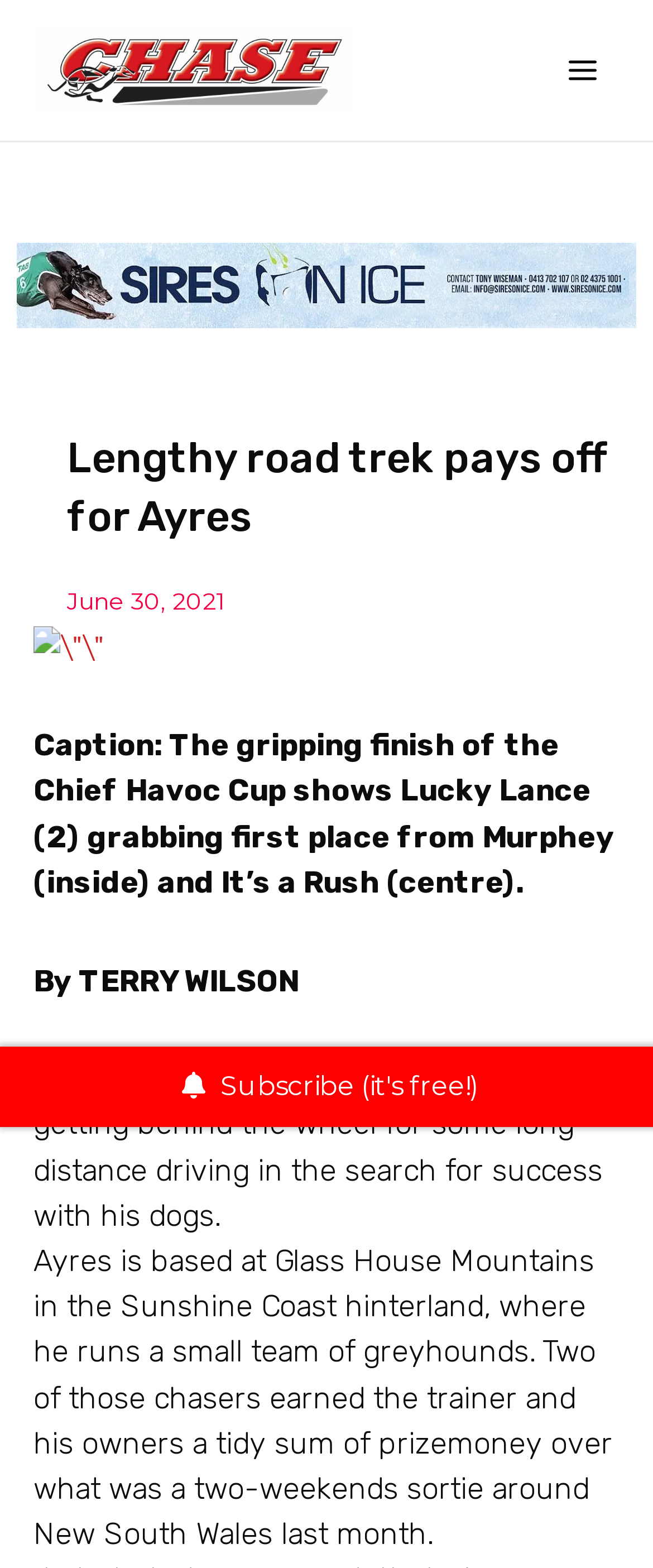How many greyhounds are mentioned in the article?
Please provide a comprehensive and detailed answer to the question.

The article mentions three greyhounds: Lucky Lance, Murphey, and It’s a Rush, which participated in the Chief Havoc Cup.